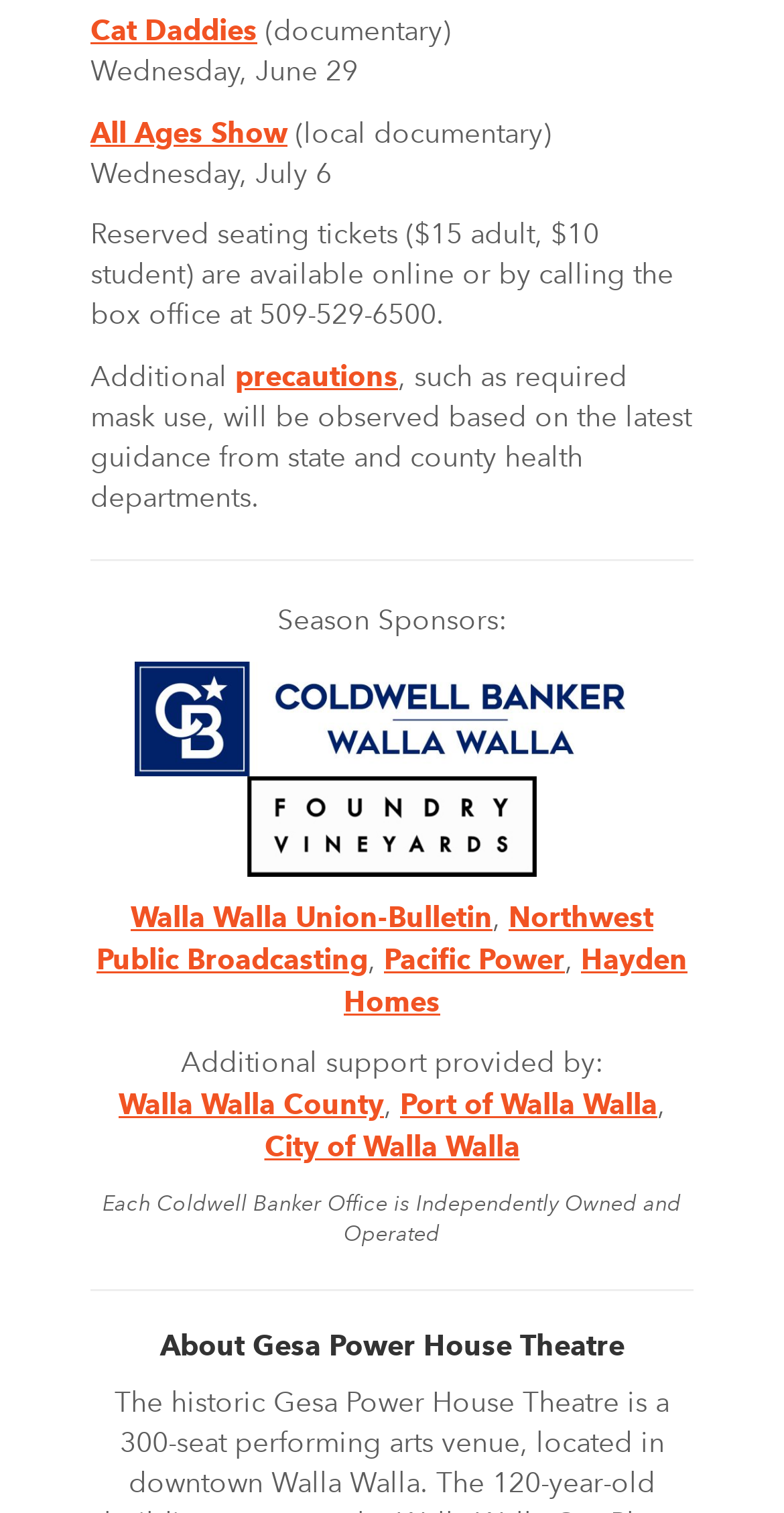Locate the bounding box coordinates of the clickable part needed for the task: "Click on 'Cat Daddies'".

[0.115, 0.009, 0.328, 0.03]